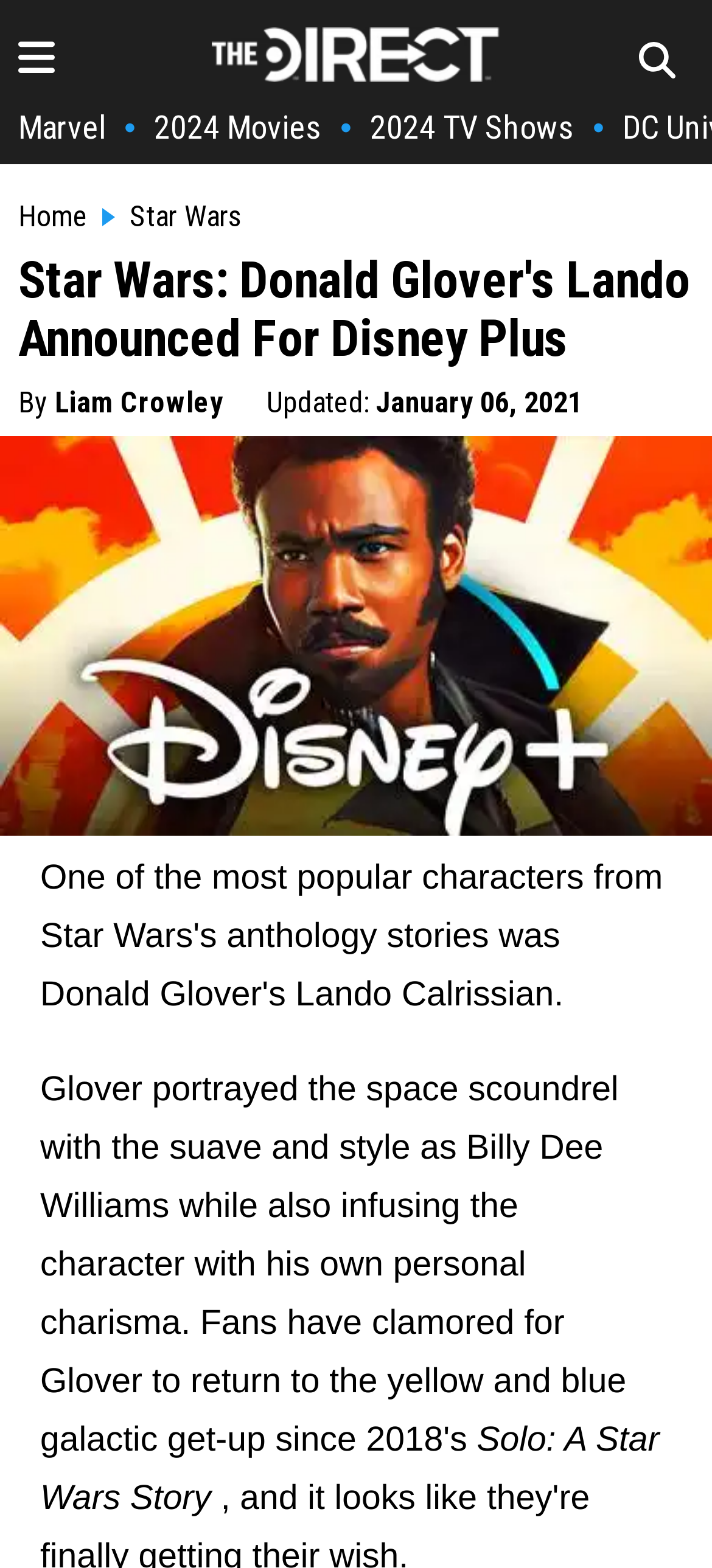What is the name of the character in the image?
Answer with a single word or short phrase according to what you see in the image.

Lando Calrissian